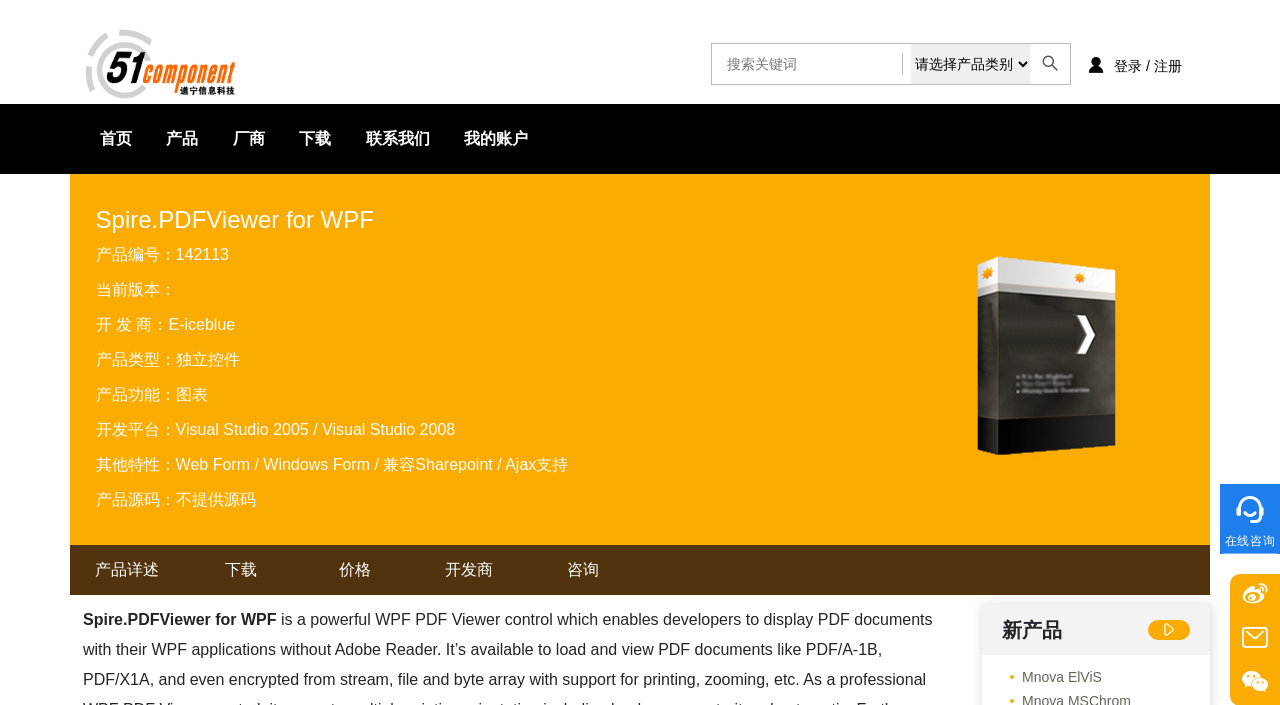Please provide a short answer using a single word or phrase for the question:
What is the function of the button with the search icon?

Search